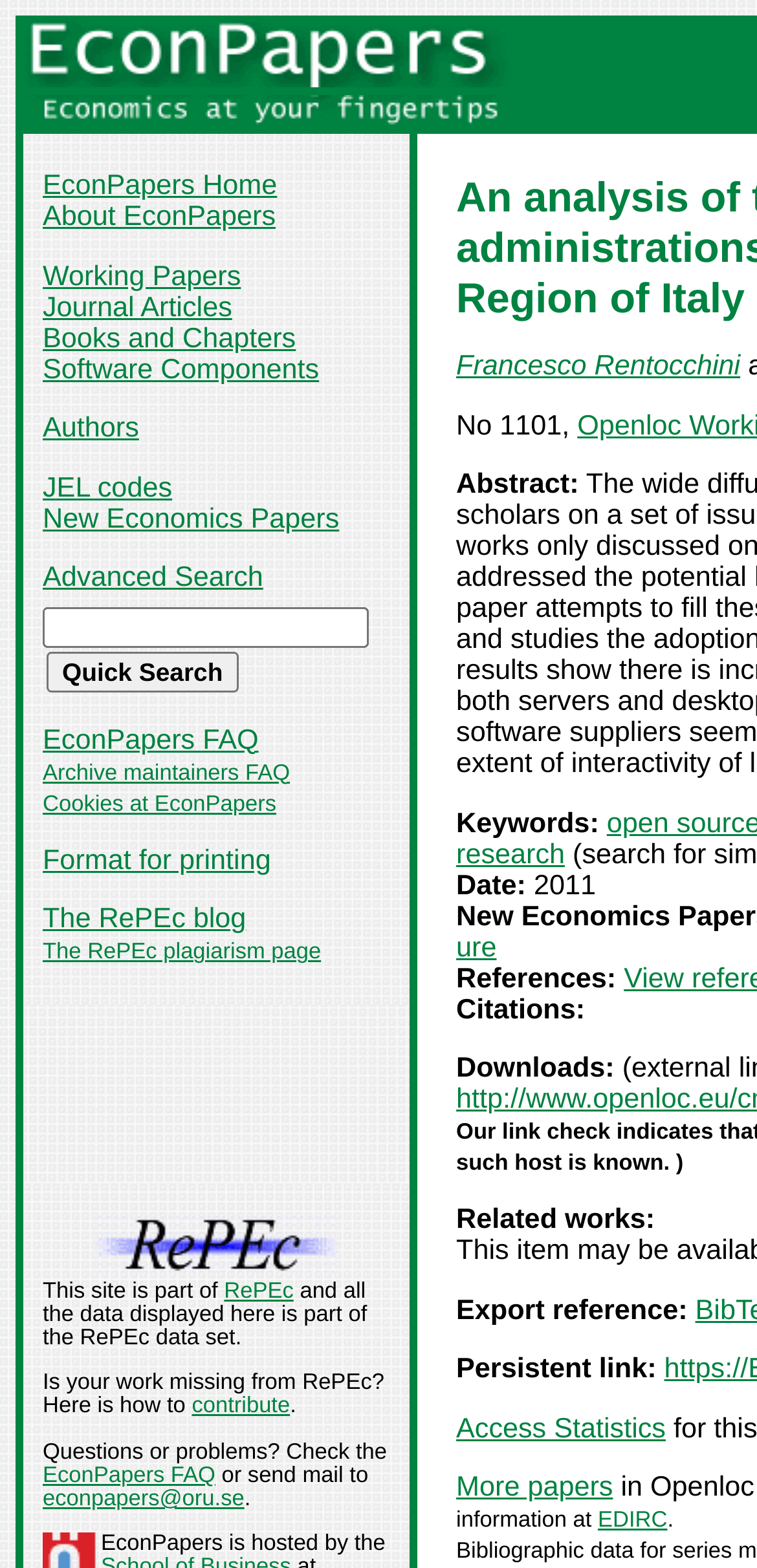Who is the author of the paper?
Look at the image and provide a detailed response to the question.

The author of the paper is mentioned in the section below the abstract, where it says 'Francesco Rentocchini' as a link.